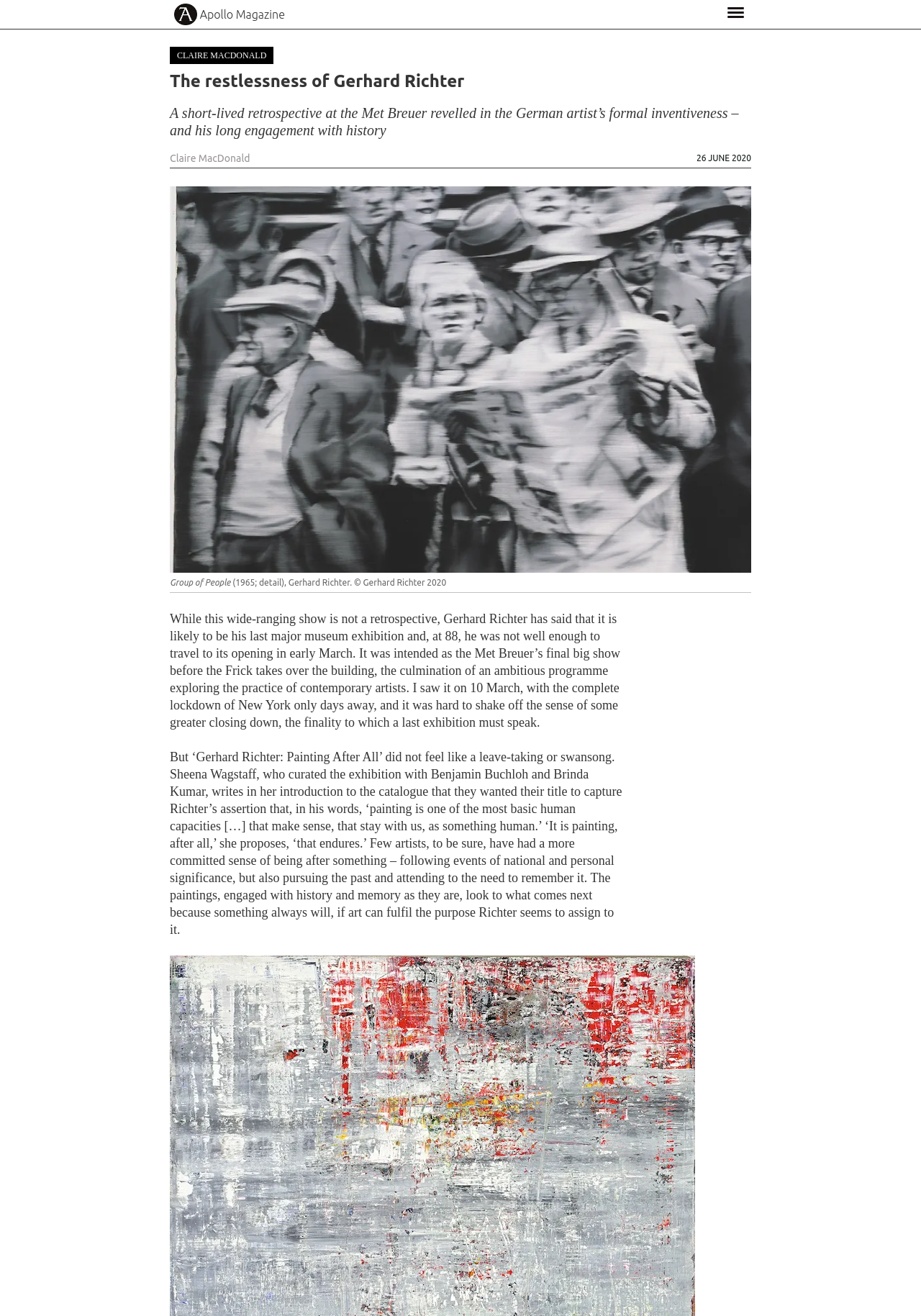Please provide a detailed answer to the question below by examining the image:
What is the date of the article?

I found the answer by examining the time element in the header section, which displays the date '26 JUNE 2020'.